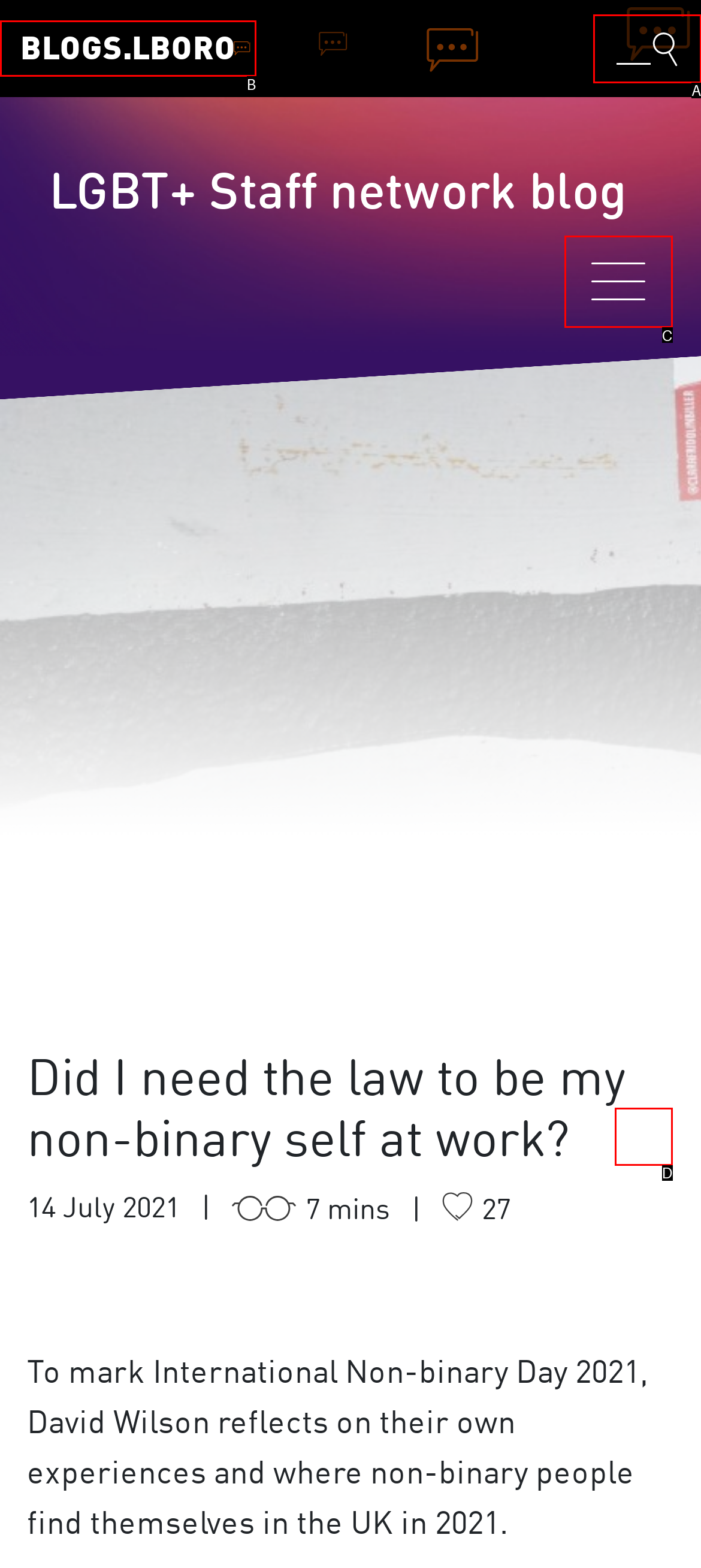Match the description: Scroll to Top to the appropriate HTML element. Respond with the letter of your selected option.

D